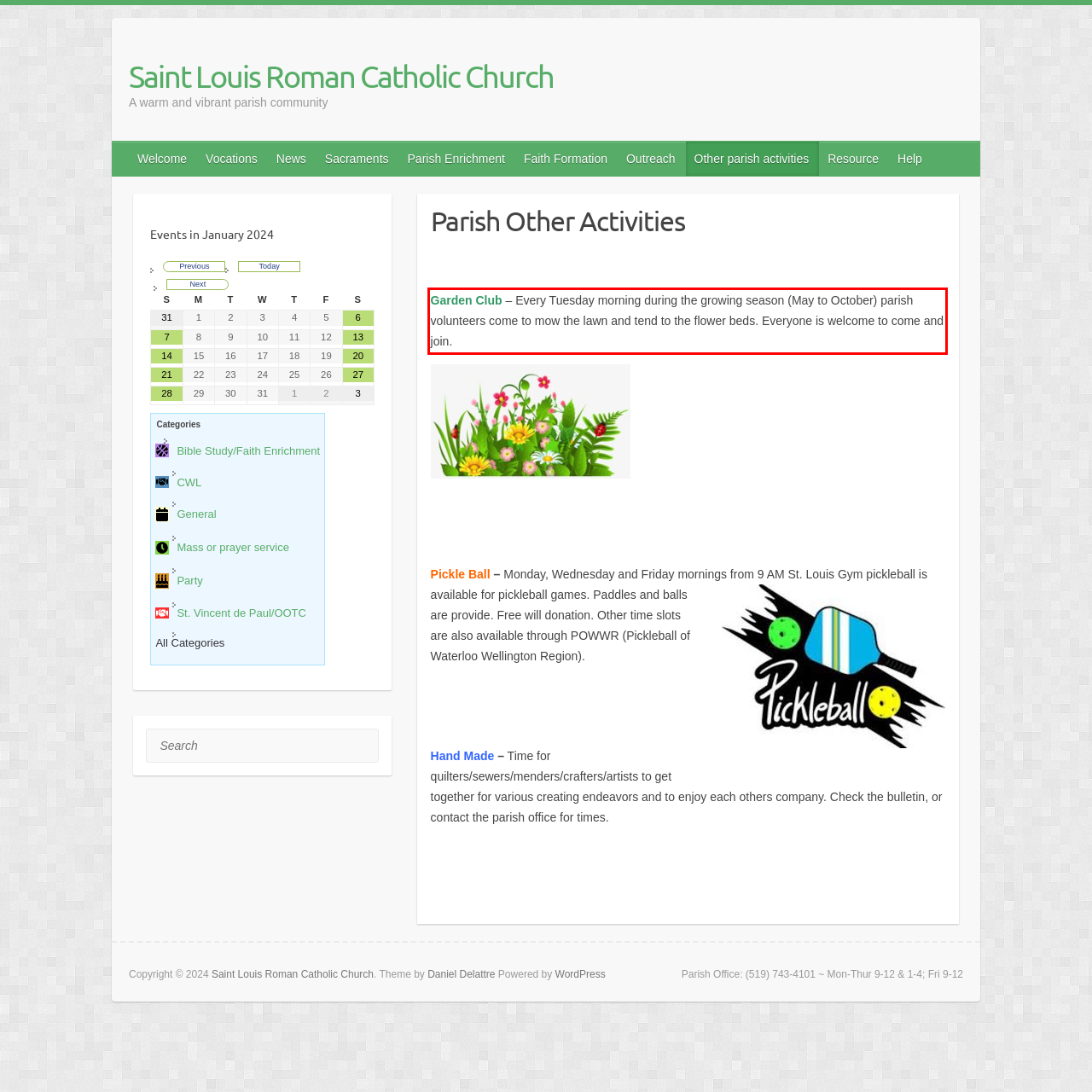Identify the text inside the red bounding box on the provided webpage screenshot by performing OCR.

Garden Club – Every Tuesday morning during the growing season (May to October) parish volunteers come to mow the lawn and tend to the flower beds. Everyone is welcome to come and join.